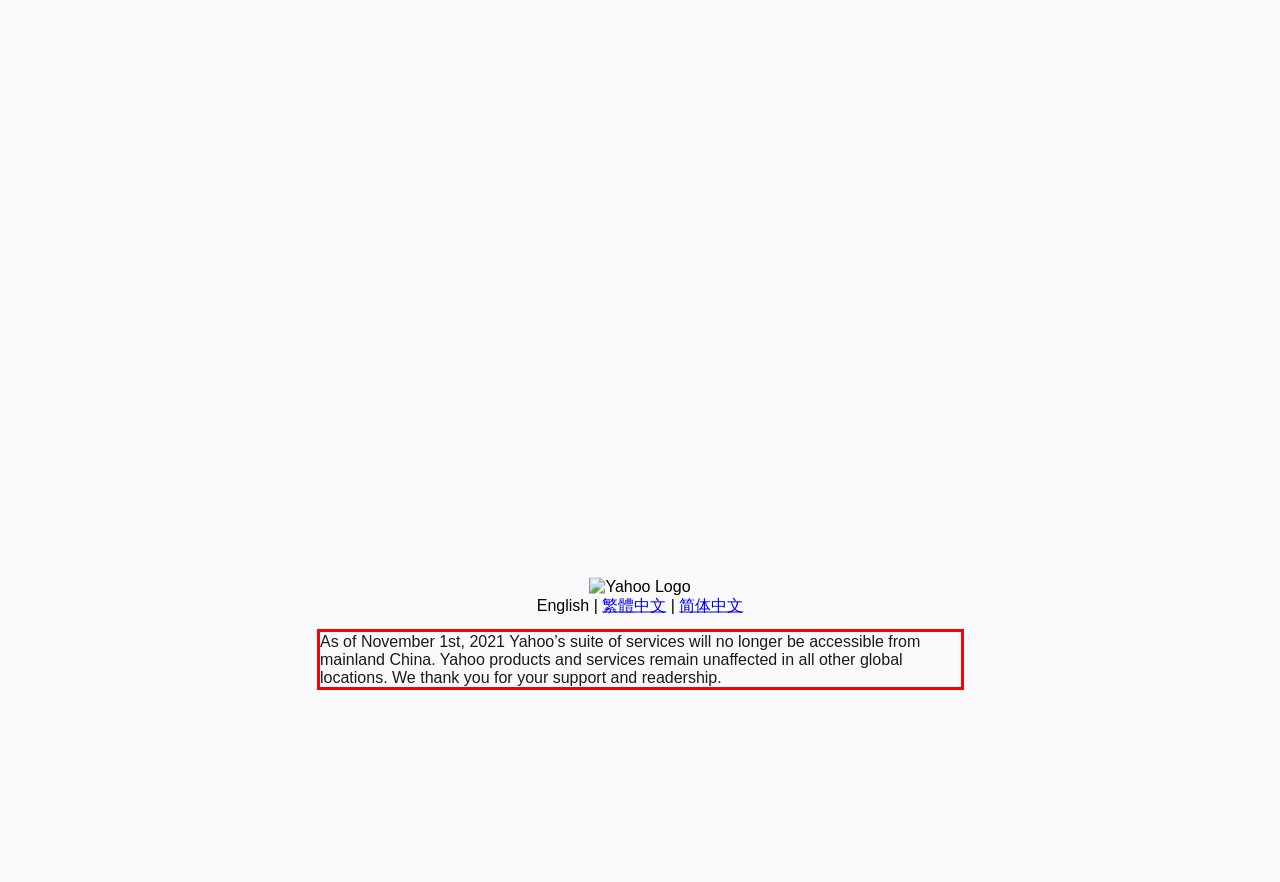Given a screenshot of a webpage with a red bounding box, extract the text content from the UI element inside the red bounding box.

As of November 1st, 2021 Yahoo’s suite of services will no longer be accessible from mainland China. Yahoo products and services remain unaffected in all other global locations. We thank you for your support and readership.